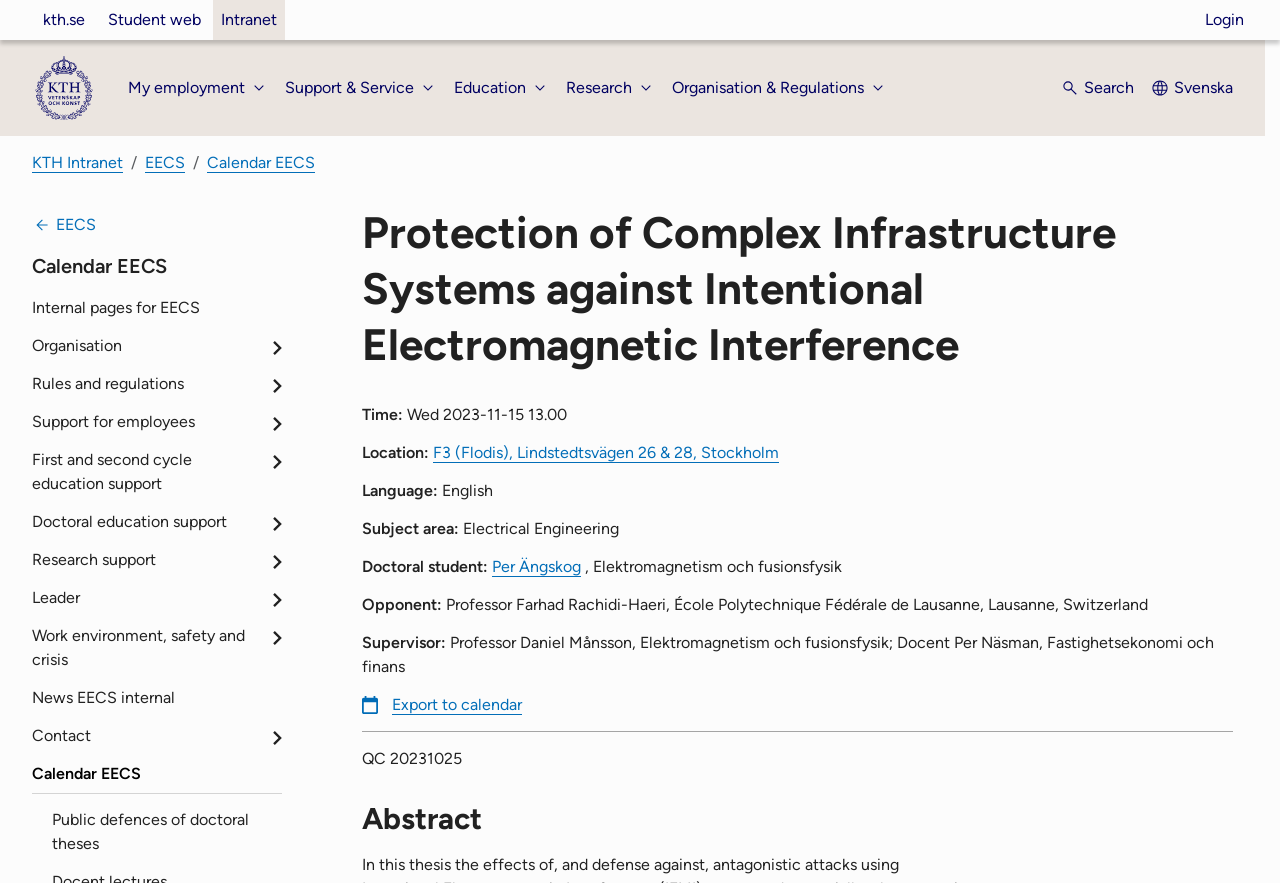Locate and provide the bounding box coordinates for the HTML element that matches this description: "Support for employees".

[0.025, 0.456, 0.22, 0.499]